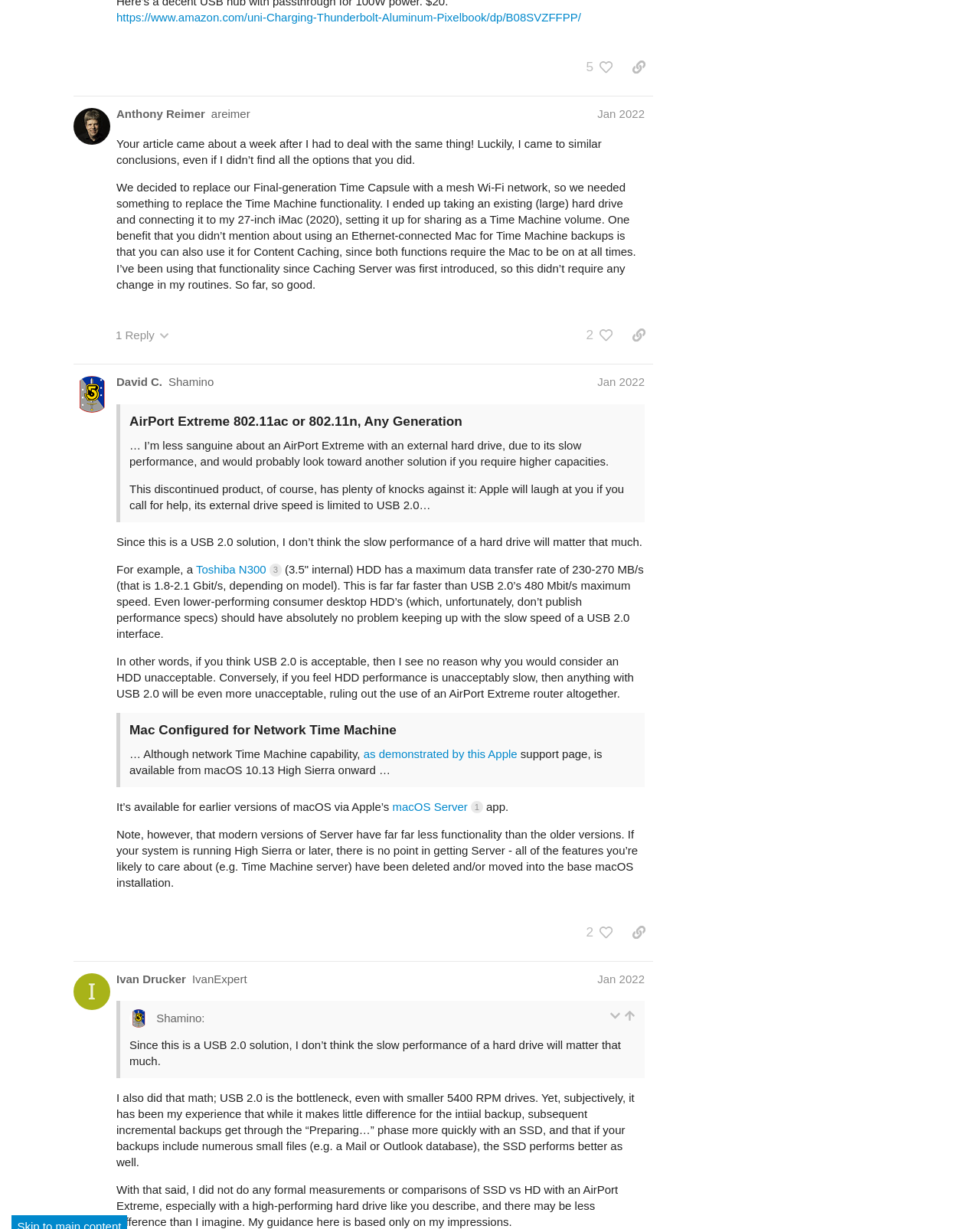What is the username of the user who posted 'It’s a shame it was a mistake as I’d have bought it immediately at that price.'?
Based on the visual information, provide a detailed and comprehensive answer.

I found the username by looking at the post with the text 'It’s a shame it was a mistake as I’d have bought it immediately at that price.' and finding the corresponding username, which is 'dereksub'.